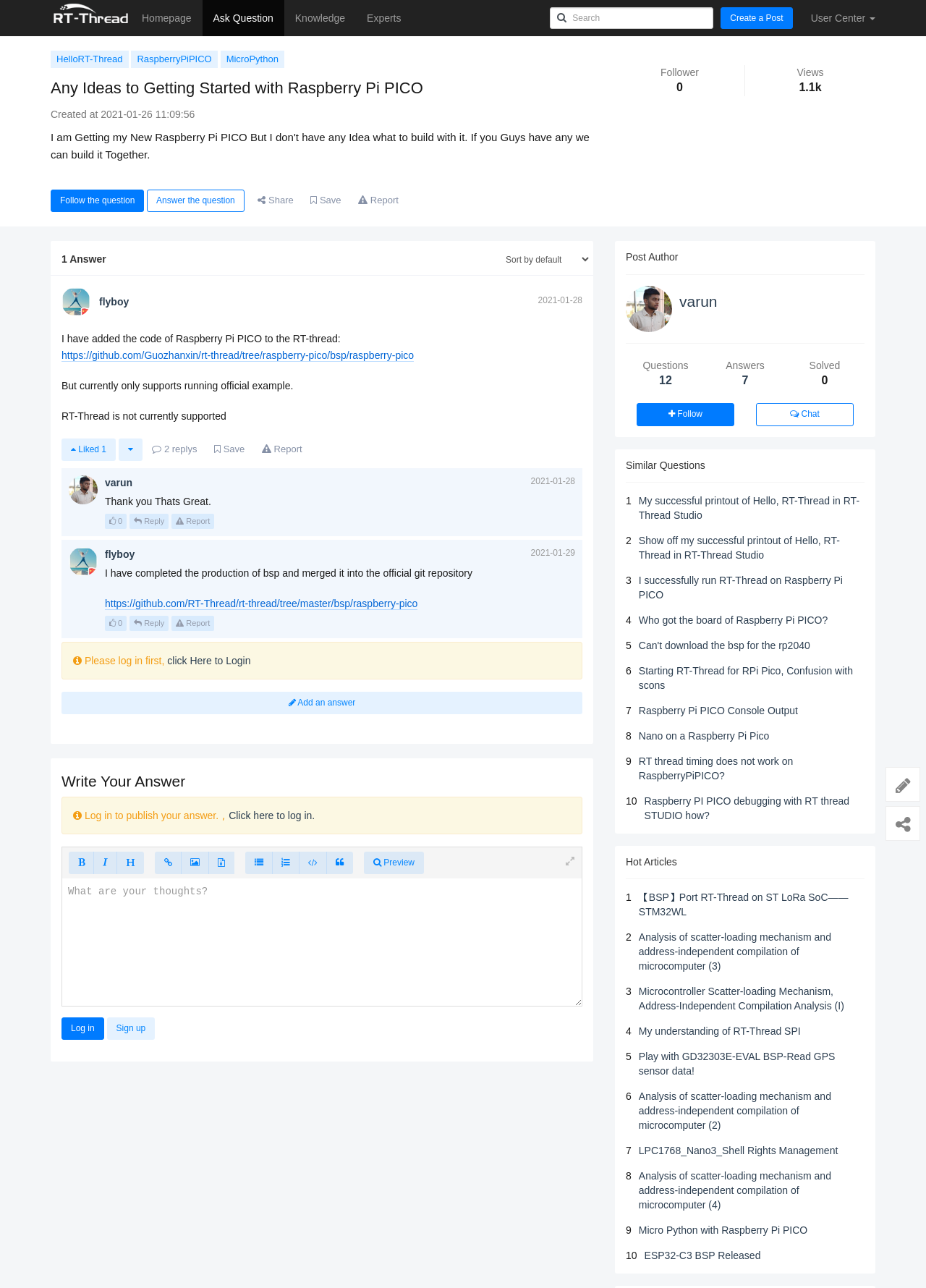Find the bounding box coordinates for the area that must be clicked to perform this action: "Follow the question".

[0.055, 0.147, 0.156, 0.165]